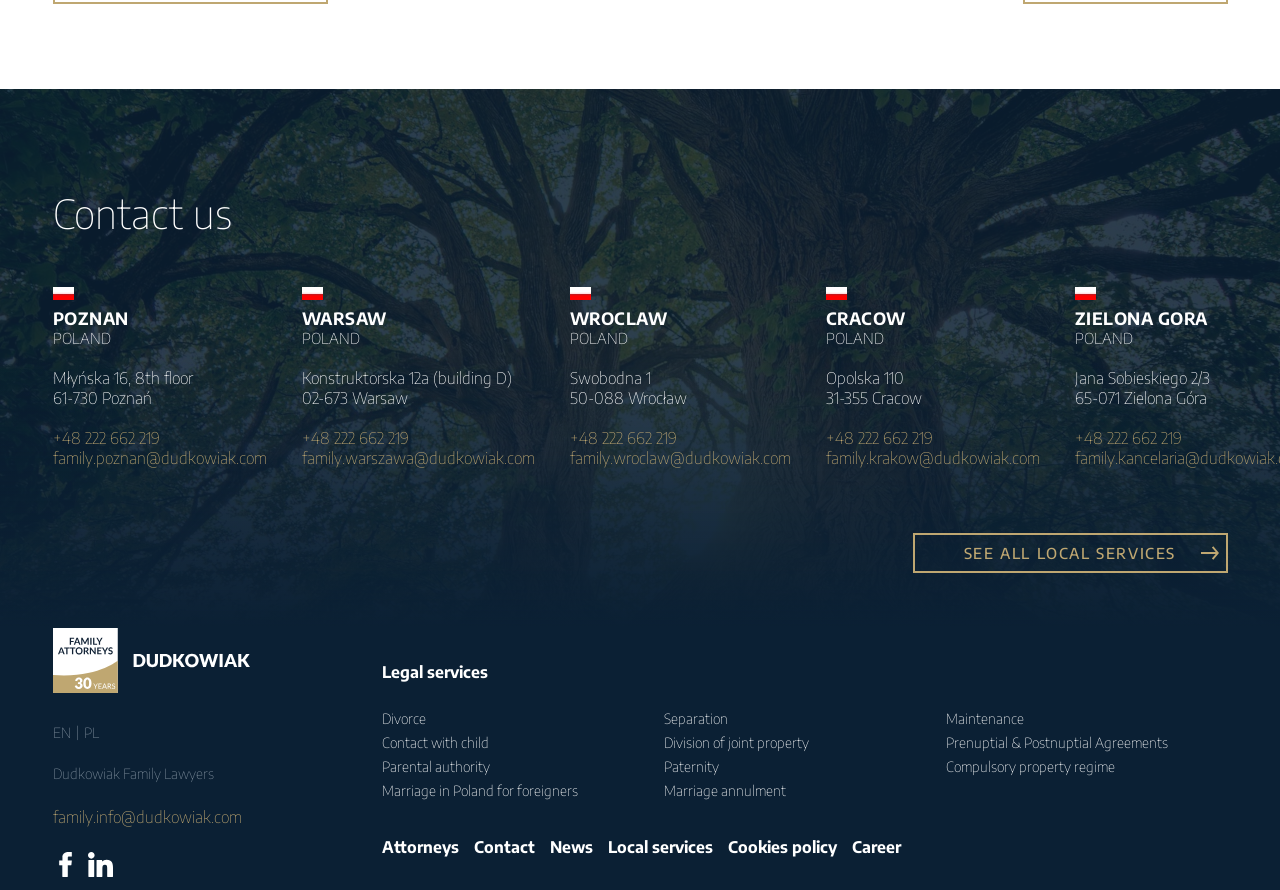Determine the bounding box coordinates of the UI element that matches the following description: "Compulsory property regime". The coordinates should be four float numbers between 0 and 1 in the format [left, top, right, bottom].

[0.739, 0.851, 0.871, 0.871]